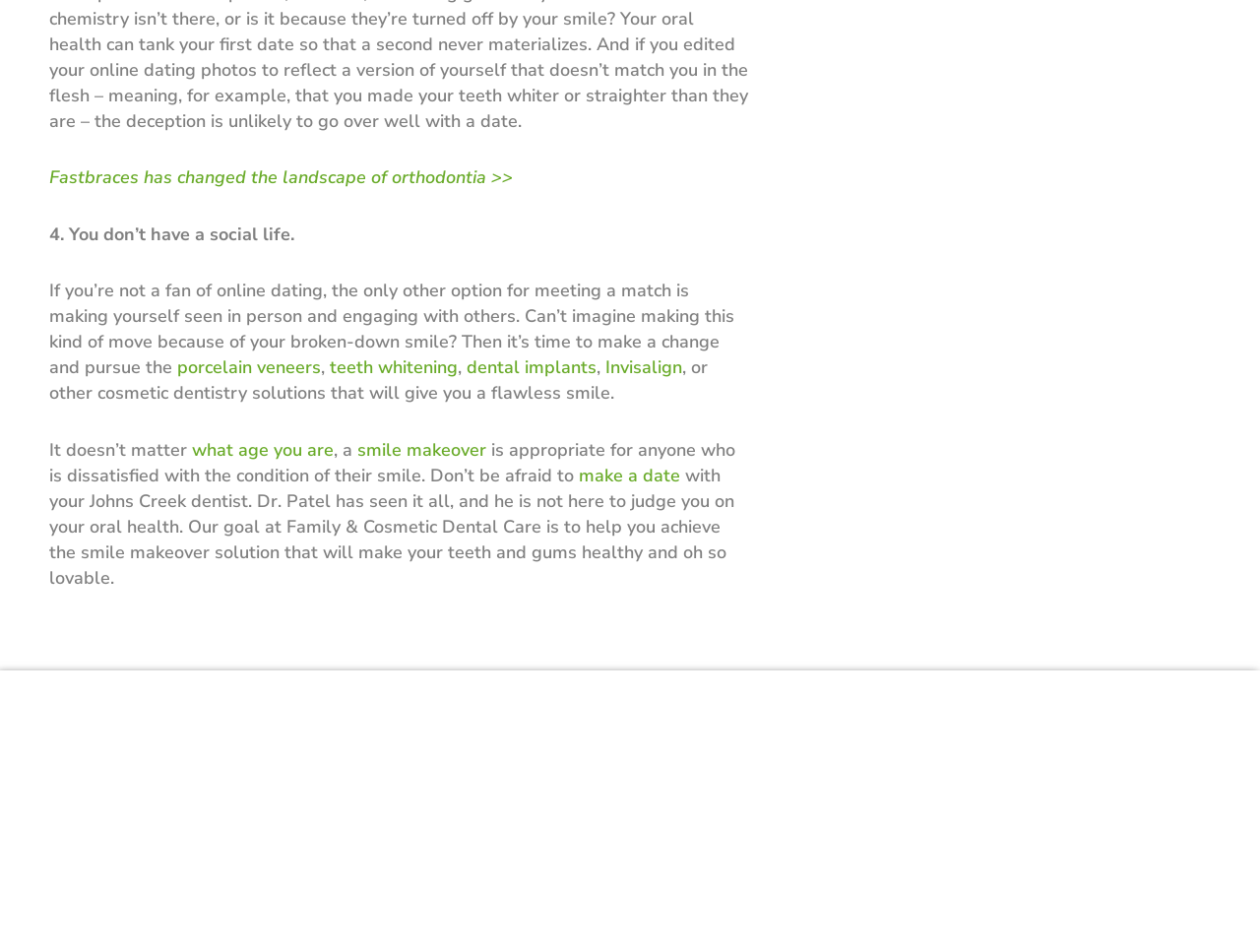What social media platforms are available?
Please provide a full and detailed response to the question.

The social media platforms available can be found at the bottom of the page where there are links to 'Facebook' and 'insta', which is likely an abbreviation for Instagram.